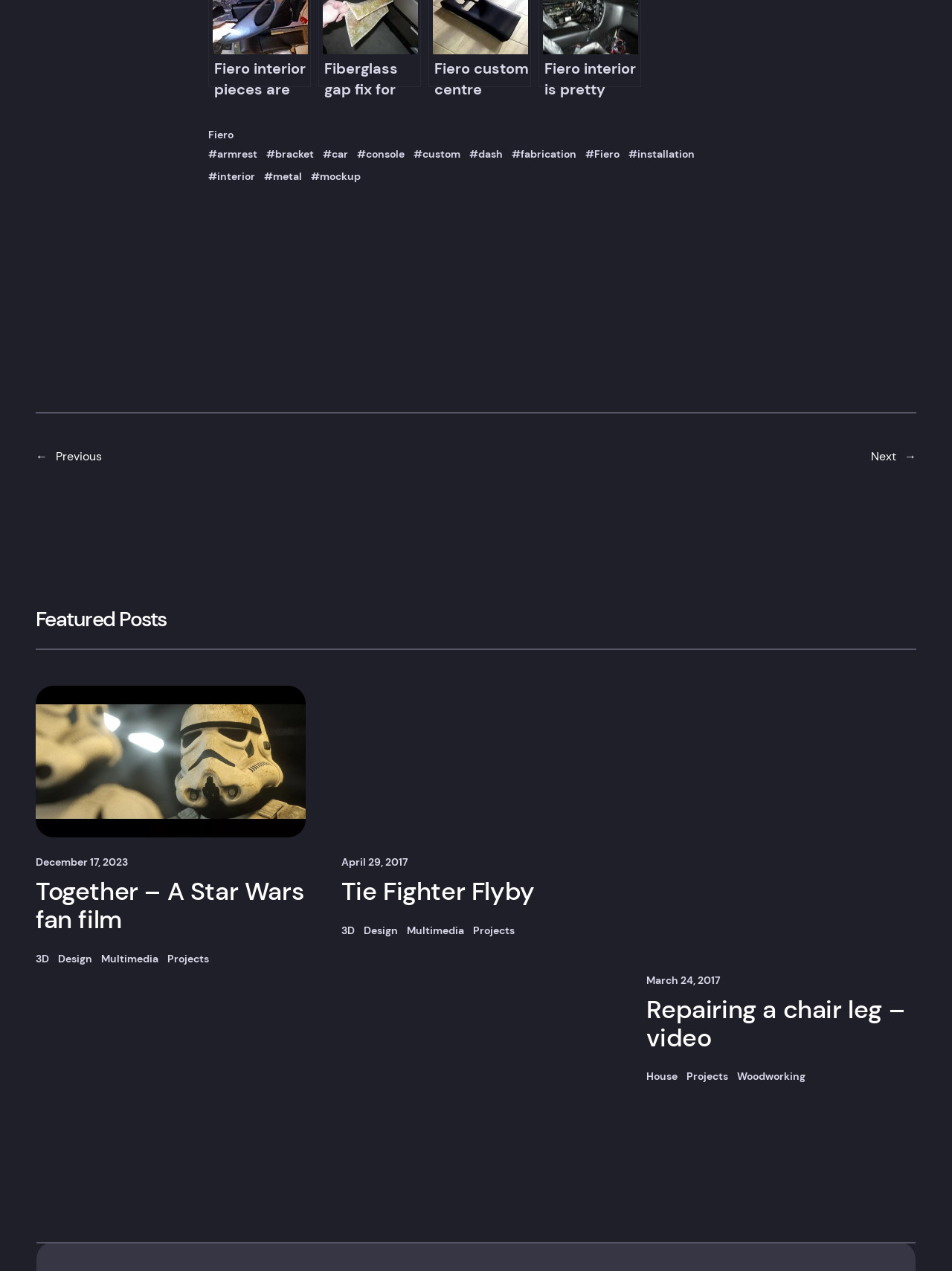Locate the bounding box coordinates of the clickable region necessary to complete the following instruction: "Go to the 'Next' page". Provide the coordinates in the format of four float numbers between 0 and 1, i.e., [left, top, right, bottom].

[0.915, 0.353, 0.941, 0.365]